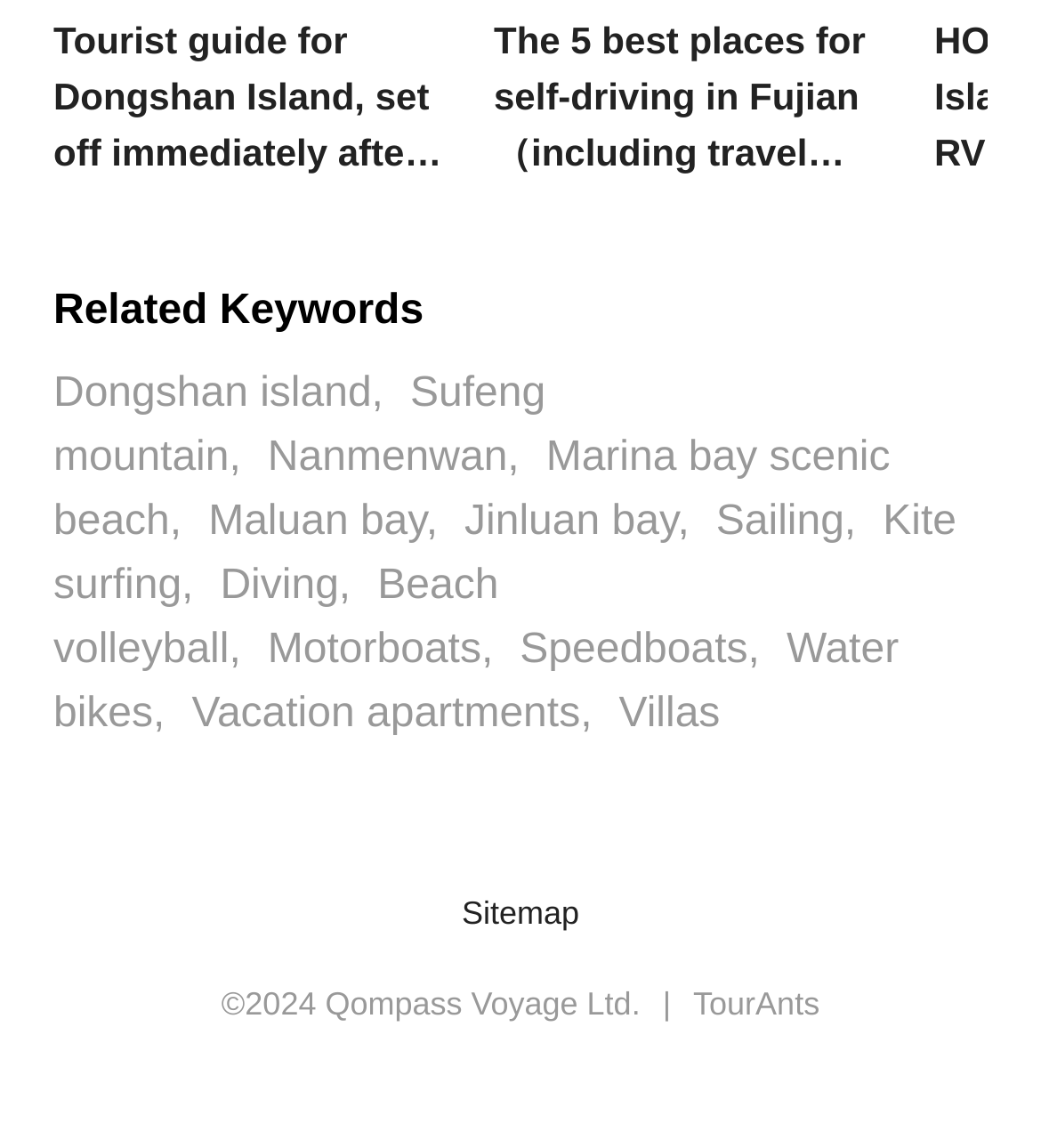How many types of accommodations are mentioned?
Using the details shown in the screenshot, provide a comprehensive answer to the question.

I found two types of accommodations mentioned: Vacation apartments and Villas.